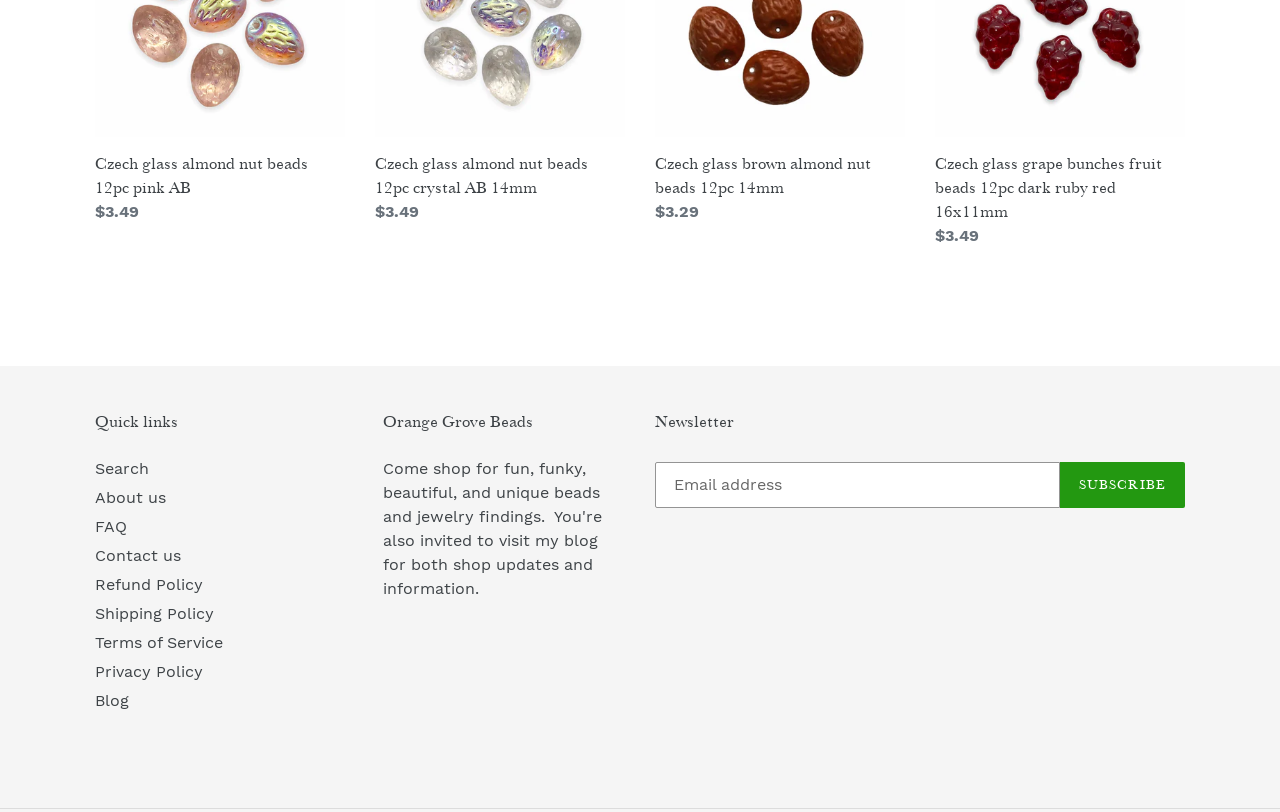Please specify the bounding box coordinates for the clickable region that will help you carry out the instruction: "View the blog".

[0.074, 0.851, 0.101, 0.874]